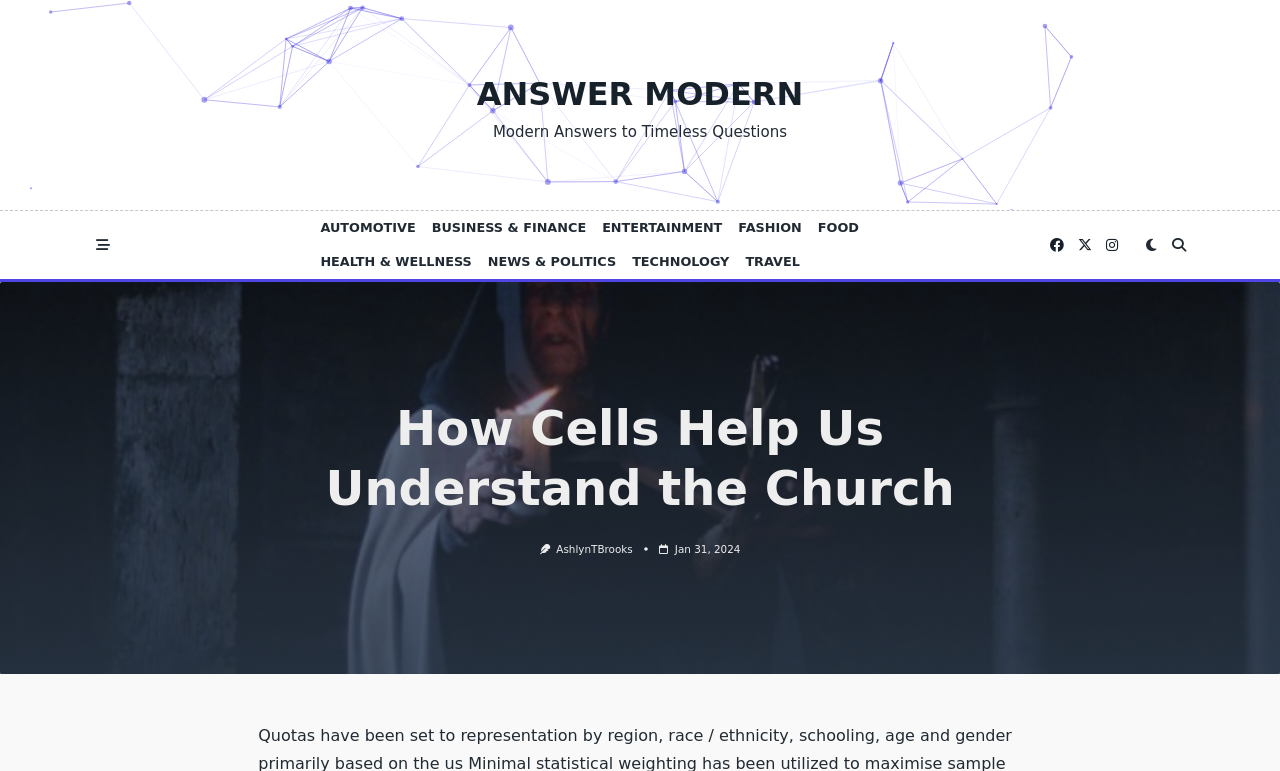Kindly determine the bounding box coordinates for the clickable area to achieve the given instruction: "Click on the AshlynTBrooks link".

[0.435, 0.704, 0.494, 0.72]